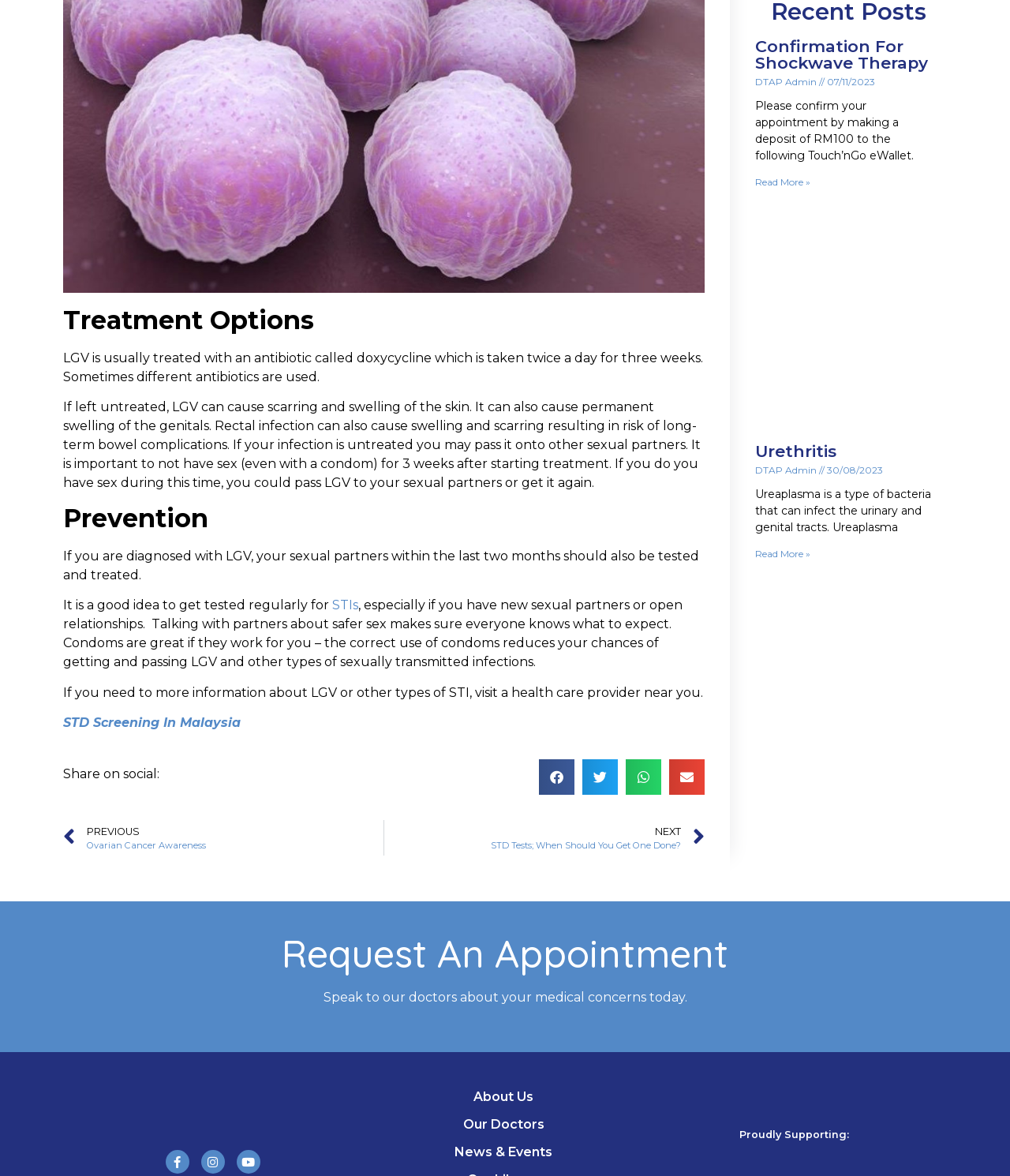Give a short answer to this question using one word or a phrase:
What can happen if LGV is left untreated?

Scarring and swelling